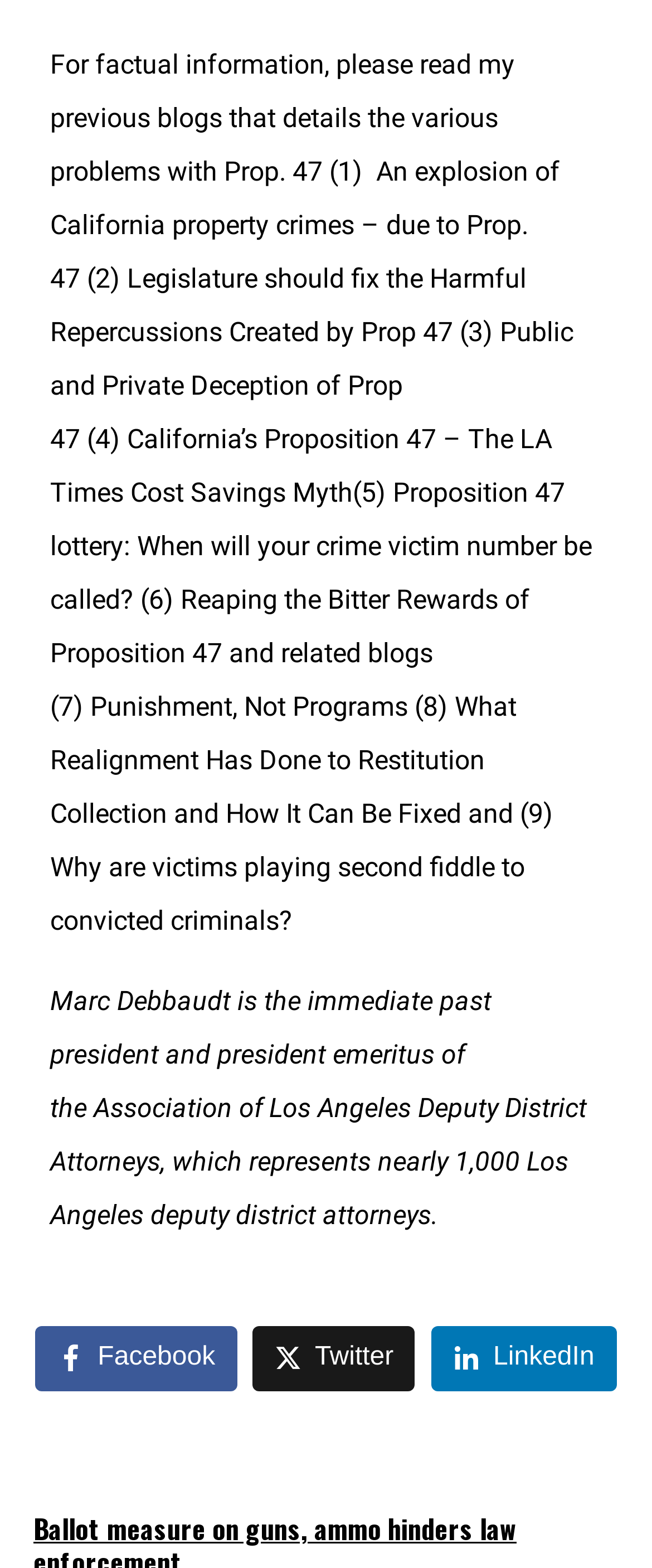Find the bounding box coordinates for the element that must be clicked to complete the instruction: "Share on Facebook". The coordinates should be four float numbers between 0 and 1, indicated as [left, top, right, bottom].

[0.055, 0.846, 0.363, 0.887]